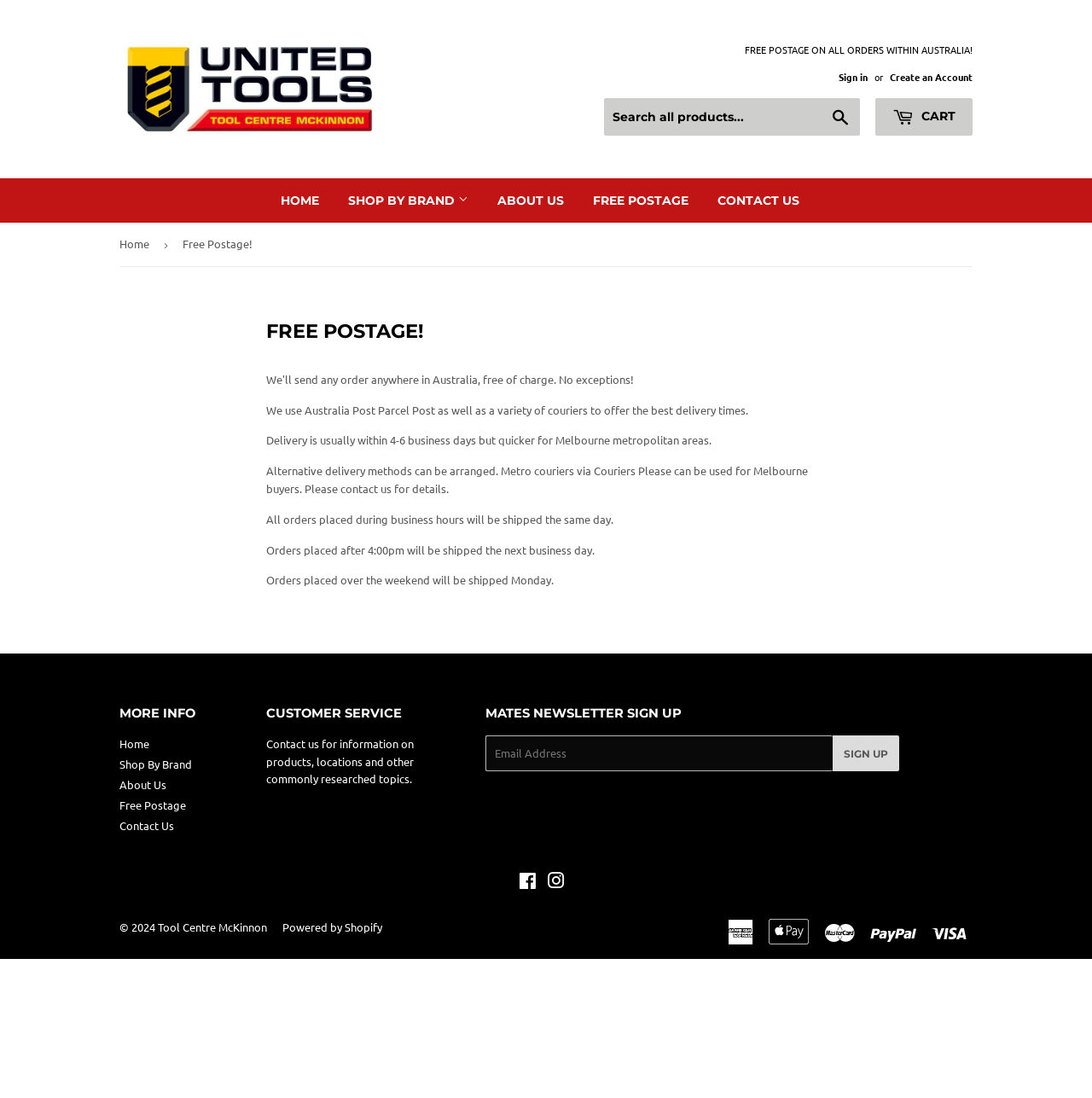Please specify the bounding box coordinates of the area that should be clicked to accomplish the following instruction: "Sign in". The coordinates should consist of four float numbers between 0 and 1, i.e., [left, top, right, bottom].

[0.768, 0.09, 0.795, 0.103]